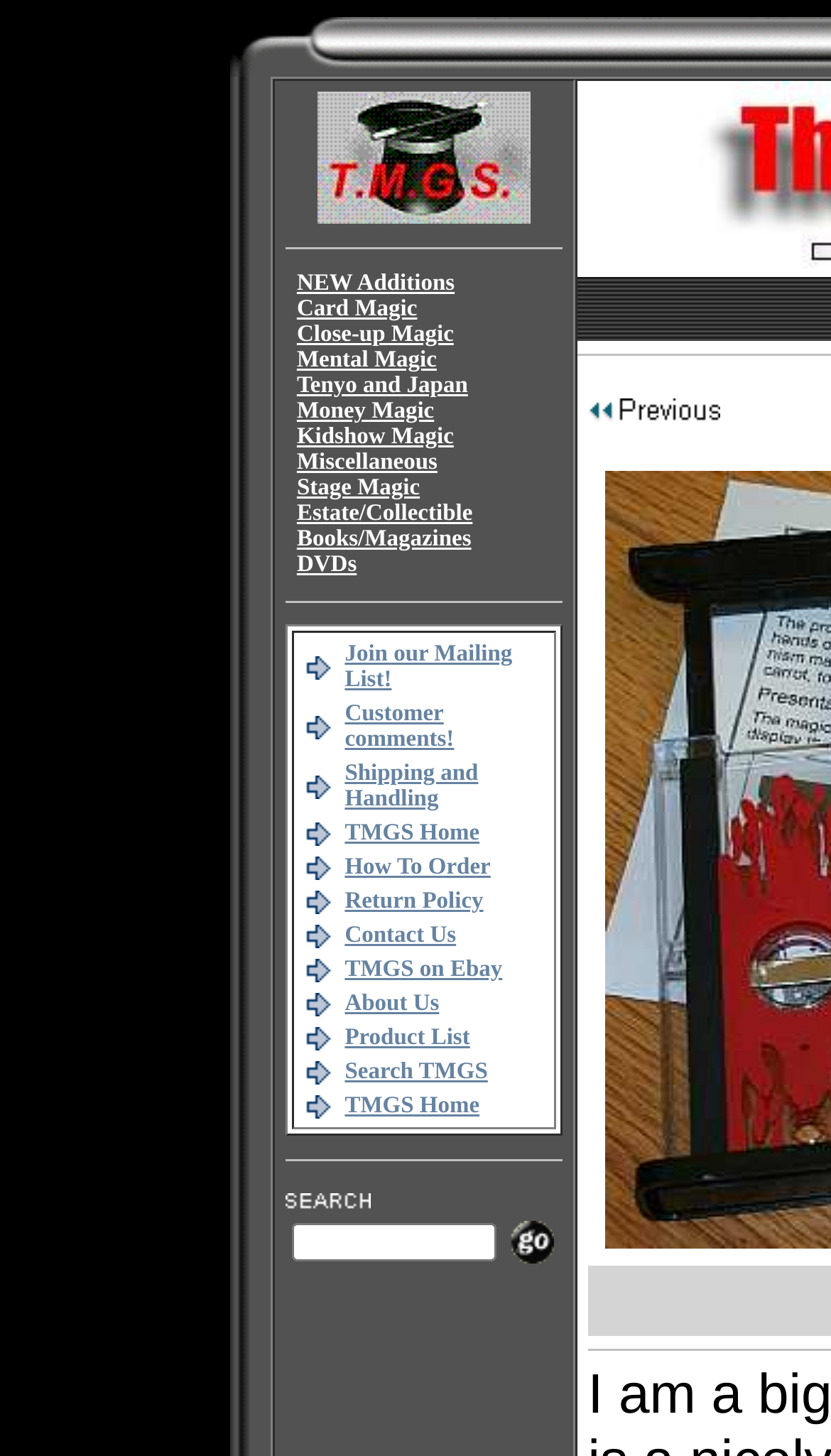Given the element description, predict the bounding box coordinates in the format (top-left x, top-left y, bottom-right x, bottom-right y). Make sure all values are between 0 and 1. Here is the element description: TMGS on Ebay

[0.433, 0.657, 0.623, 0.675]